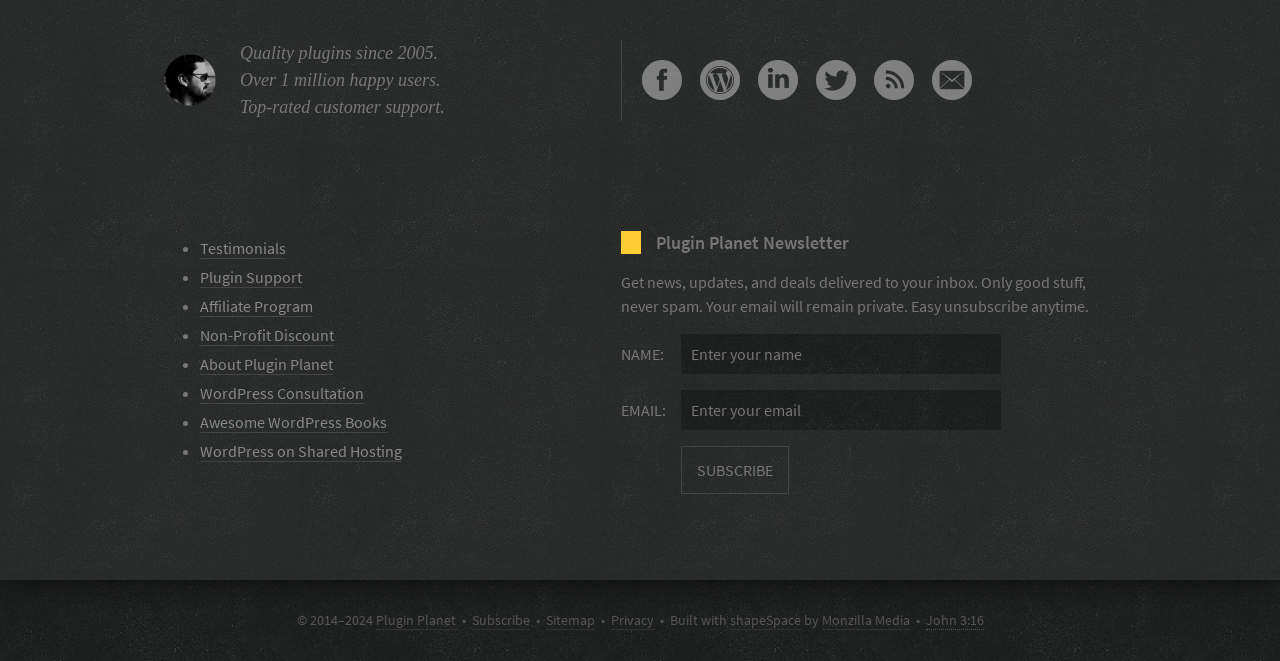Determine the bounding box coordinates for the area that should be clicked to carry out the following instruction: "Click on the Testimonials link".

[0.156, 0.36, 0.223, 0.392]